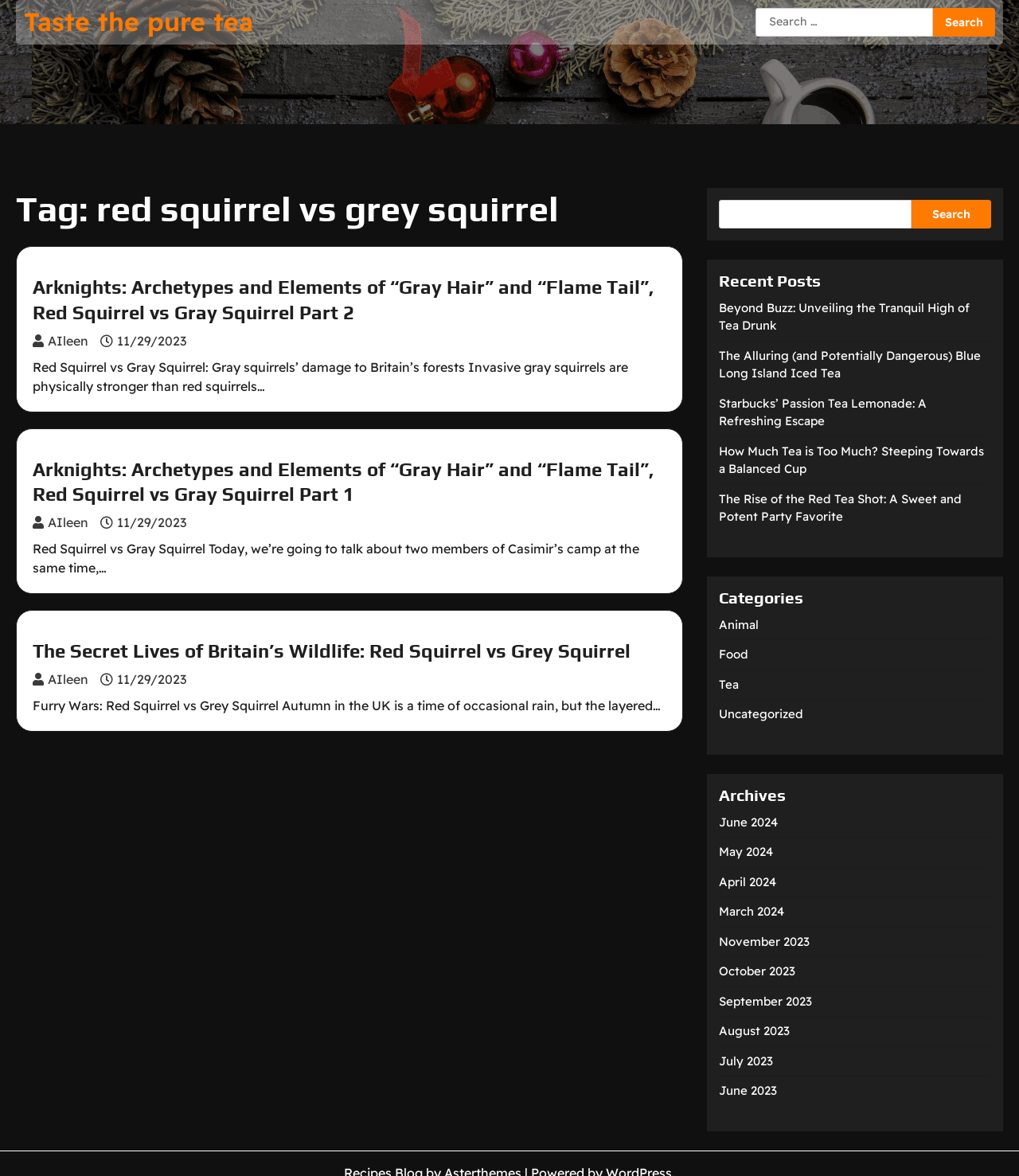Find the bounding box coordinates of the element to click in order to complete the given instruction: "Read article about Arknights: Archetypes and Elements of “Gray Hair” and “Flame Tail”, Red Squirrel vs Gray Squirrel Part 2."

[0.032, 0.235, 0.641, 0.275]